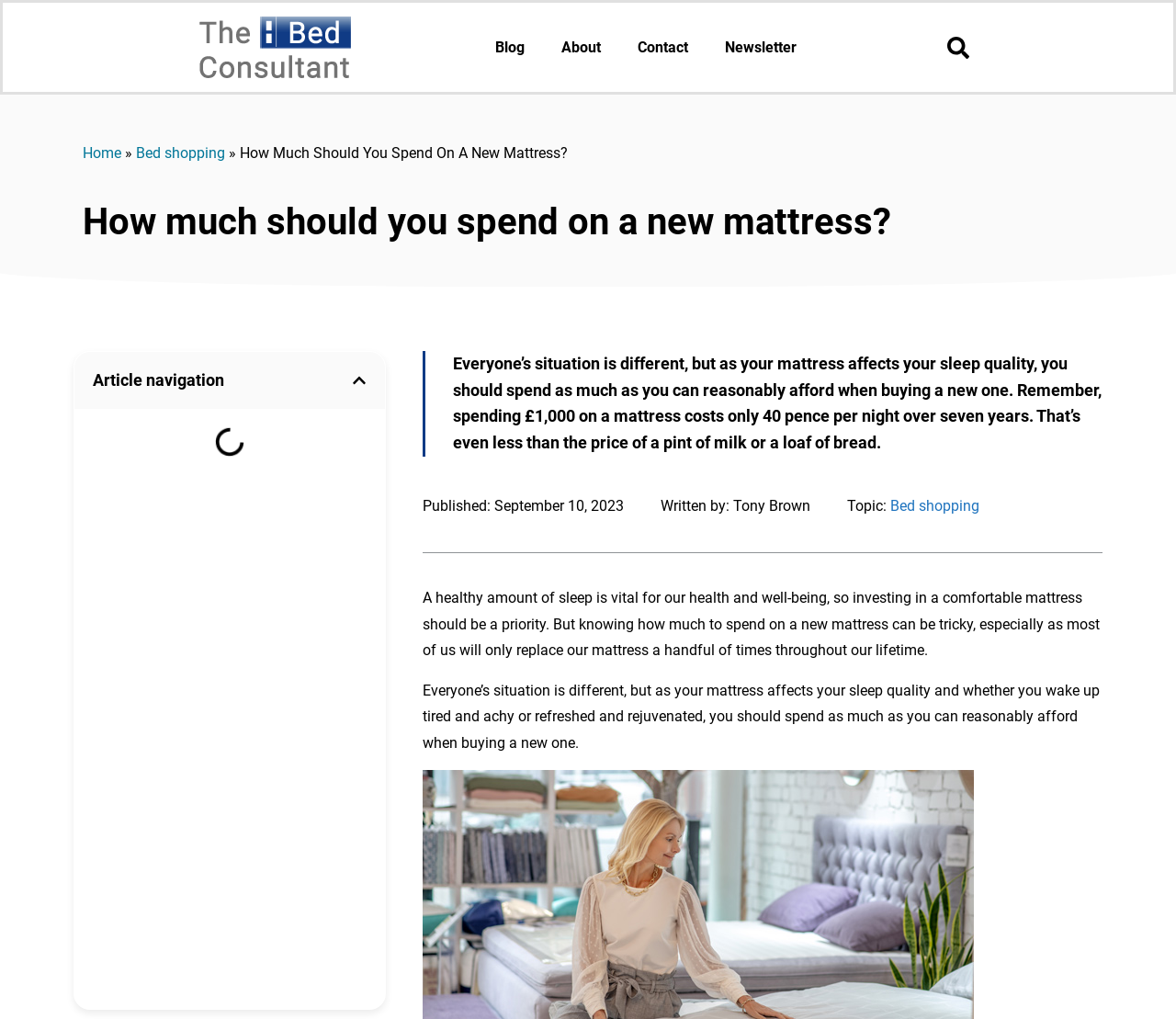Summarize the webpage with intricate details.

The webpage is about a blog article titled "How Much Should You Spend On A New Mattress?" from the Bed Consultant website. At the top left corner, there is a logo of the Bed Consultant site. Next to the logo, there are navigation links to "Blog", "About", "Contact", and "Newsletter". On the top right corner, there is a search bar with a "Search" button.

Below the navigation links, there is a breadcrumb navigation menu with links to "Home", "Bed shopping", and the current article title. The main article title "How much should you spend on a new mattress?" is displayed prominently below the breadcrumb menu.

The article content starts with a brief introduction, followed by a section titled "Article navigation" with a "Close table of contents" button. The main article text discusses the importance of investing in a comfortable mattress and how much one should spend on a new mattress. The text is divided into several paragraphs, with the first paragraph explaining that everyone's situation is different, but one should spend as much as reasonably affordable.

Below the article text, there is a section with metadata, including the publication date "September 10, 2023", author "Tony Brown", and topic "Bed shopping", which is a link to a related category. The article content takes up most of the webpage, with a clean and organized layout.